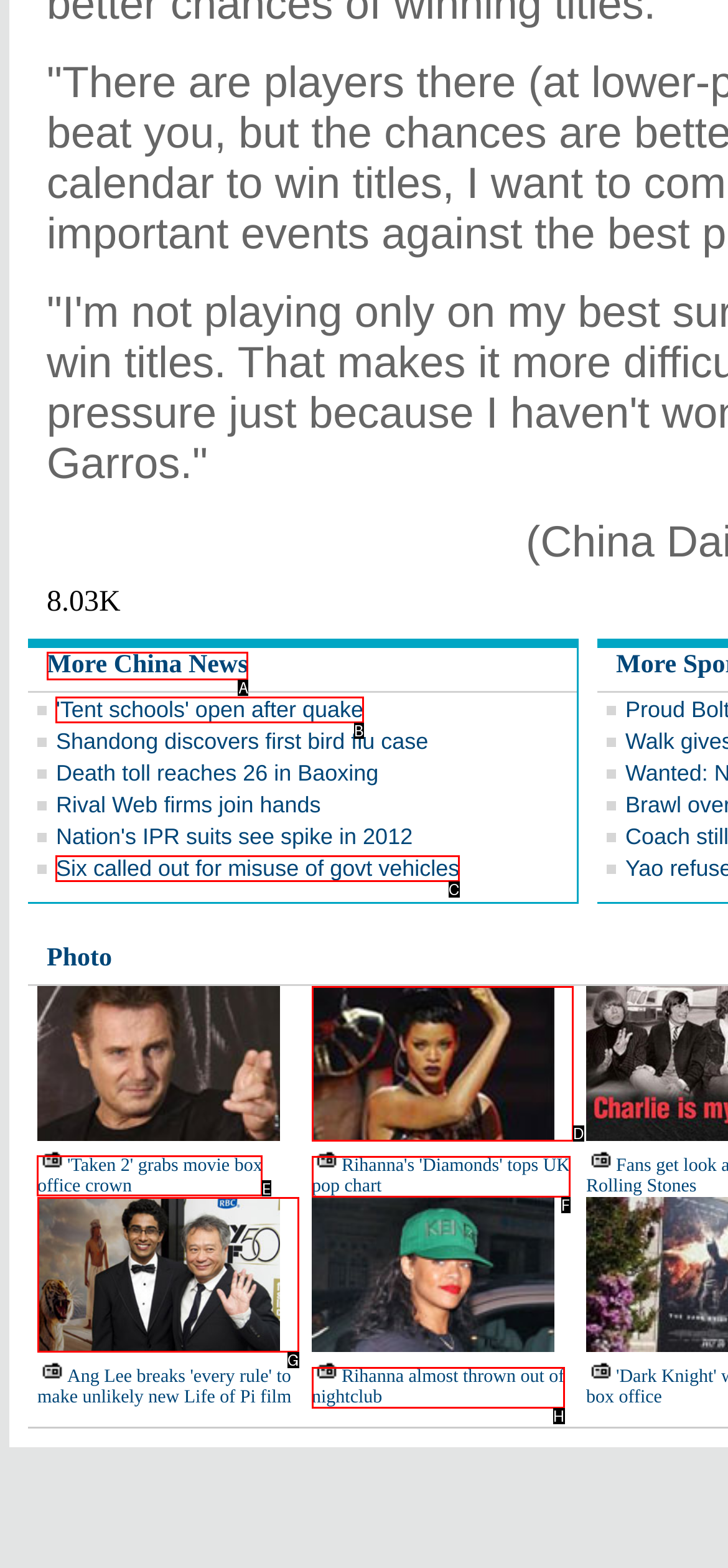Identify the letter of the correct UI element to fulfill the task: View 'Taken 2' grabs movie box office crown article from the given options in the screenshot.

E